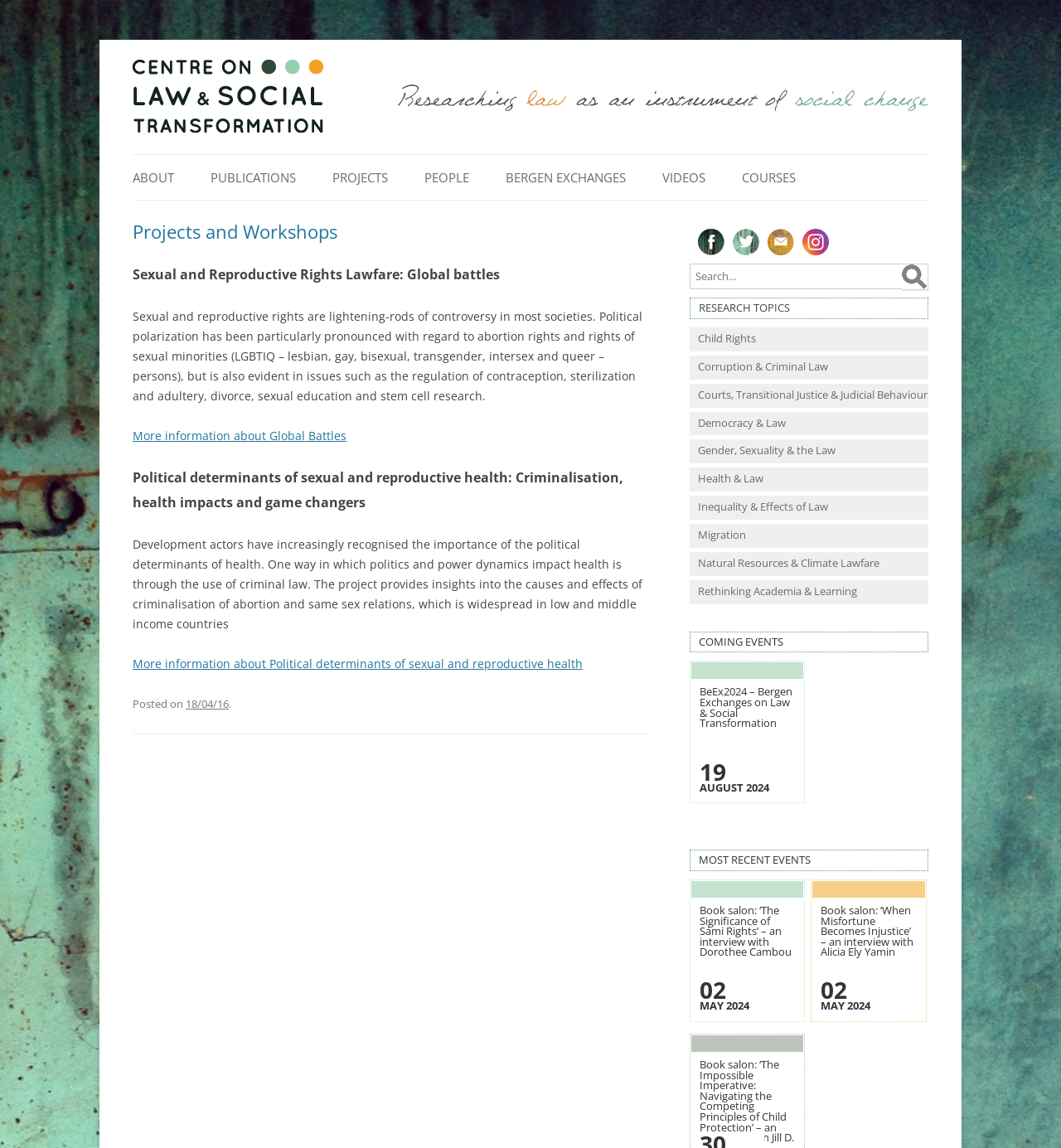Write a detailed summary of the webpage.

The webpage is about the Centre on Law and Social Transformation, specifically focusing on projects and workshops. At the top, there is a logo and a link to the centre's homepage. Below that, there is a navigation menu with links to various sections, including "About", "Get Involved!", "Internships", "Location", and more.

The main content area is divided into two sections. The first section has a heading "Projects and Workshops" and a brief description of the centre's focus on law and social transformation. Below that, there is a list of links to various projects and workshops, including "Ongoing LawTransform Projects", "Completed LawTransform Projects", and "Affiliates' Projects".

The second section has a heading "Sexual and Reproductive Rights Lawfare: Global battles" and a brief description of the controversy surrounding sexual and reproductive rights. Below that, there is a block of text that provides more information on the topic, including the regulation of contraception, sterilization, and adultery, as well as sexual education and stem cell research.

On the right-hand side of the page, there is a sidebar with links to other sections, including "Publications", "People", "Bergen Exchanges", "Videos", "Events", "Courses", and "News Archive". Each of these sections has multiple sub-links, providing access to a wide range of information and resources.